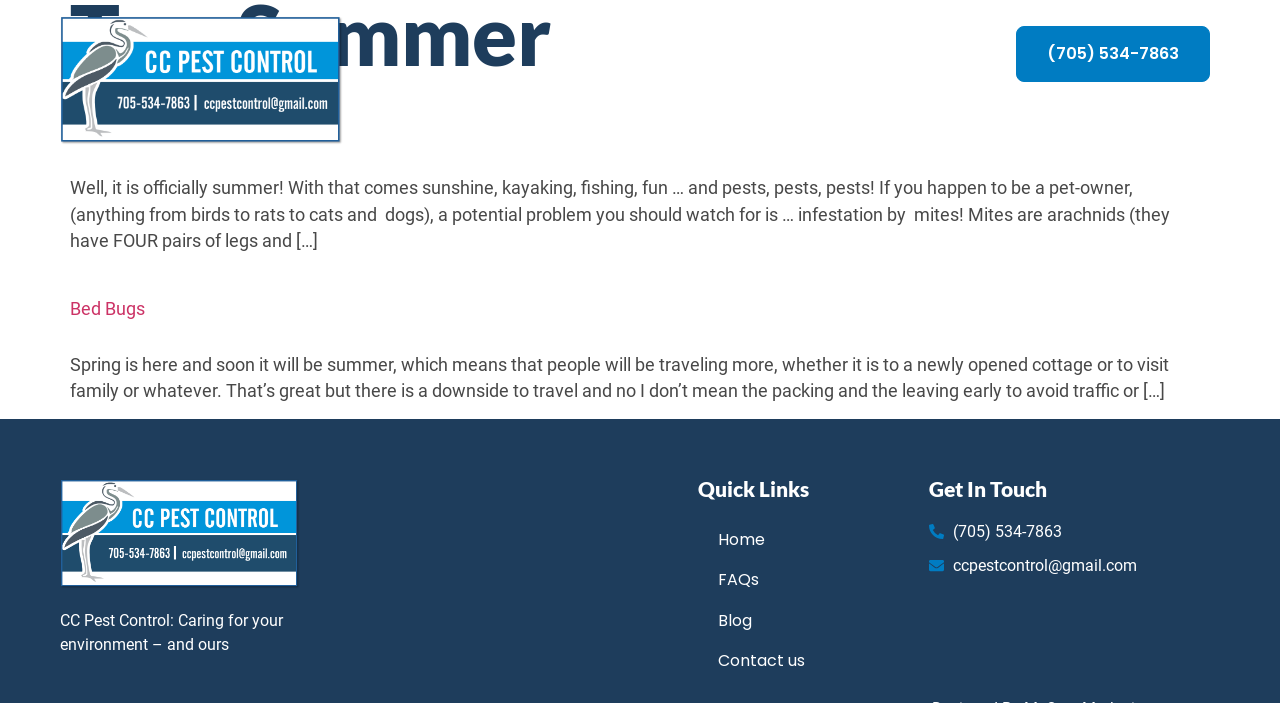What is the topic of the second article on the webpage?
Using the image provided, answer with just one word or phrase.

Bed Bugs